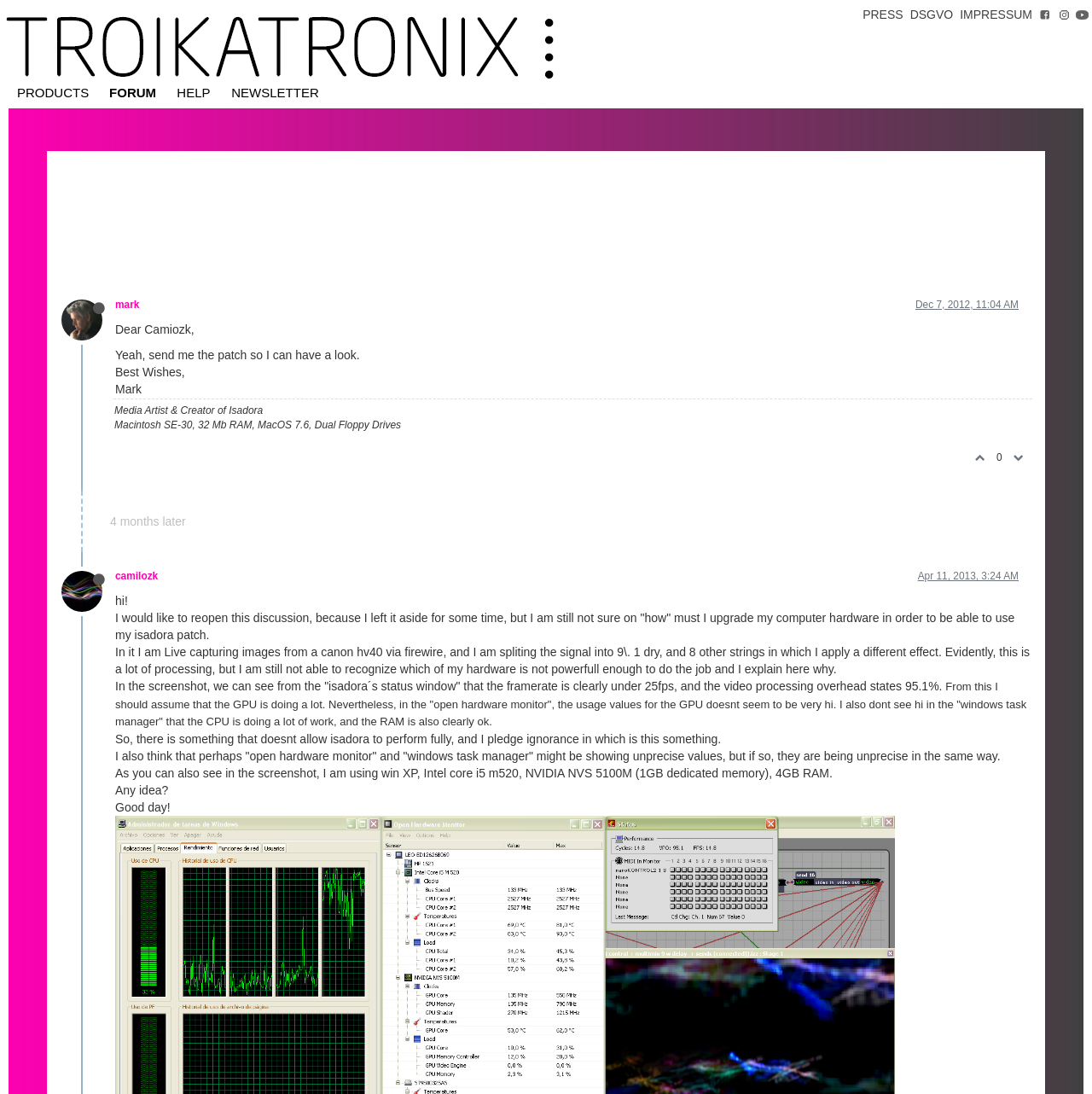Please answer the following question using a single word or phrase: 
What is the name of the software being discussed?

Isadora